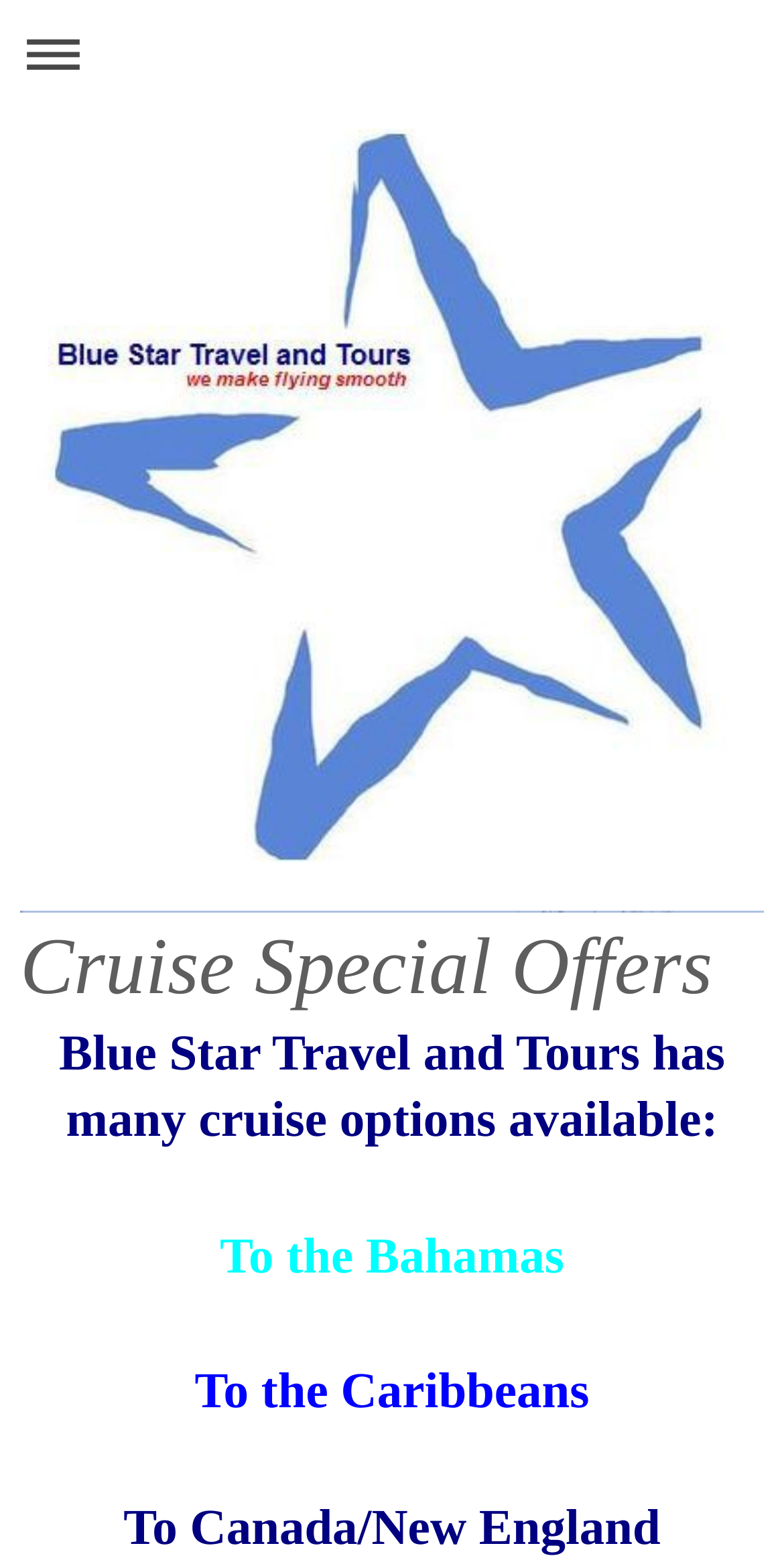What is the purpose of the '≡ Expand/collapse navigation' link?
Analyze the screenshot and provide a detailed answer to the question.

The '≡ Expand/collapse navigation' link is likely used to show or hide the navigation menu, allowing users to easily access different sections of the website.